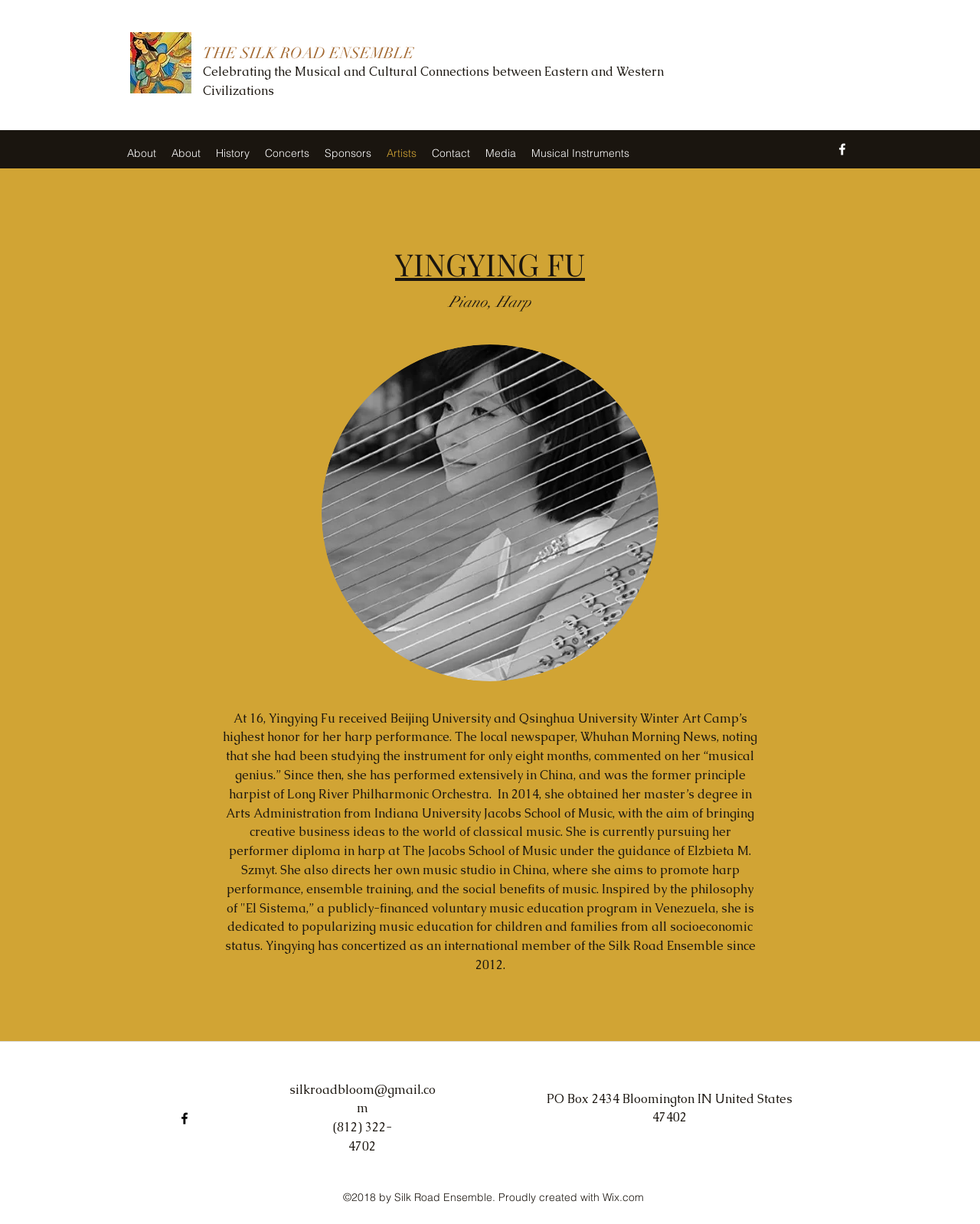Utilize the details in the image to thoroughly answer the following question: What is Ying-Ying Fu's educational background?

According to the webpage, Ying-Ying Fu obtained her master's degree in Arts Administration from Indiana University Jacobs School of Music, as mentioned in the StaticText element with bounding box coordinates [0.227, 0.58, 0.773, 0.795]. This information is provided in the biography section of the webpage.